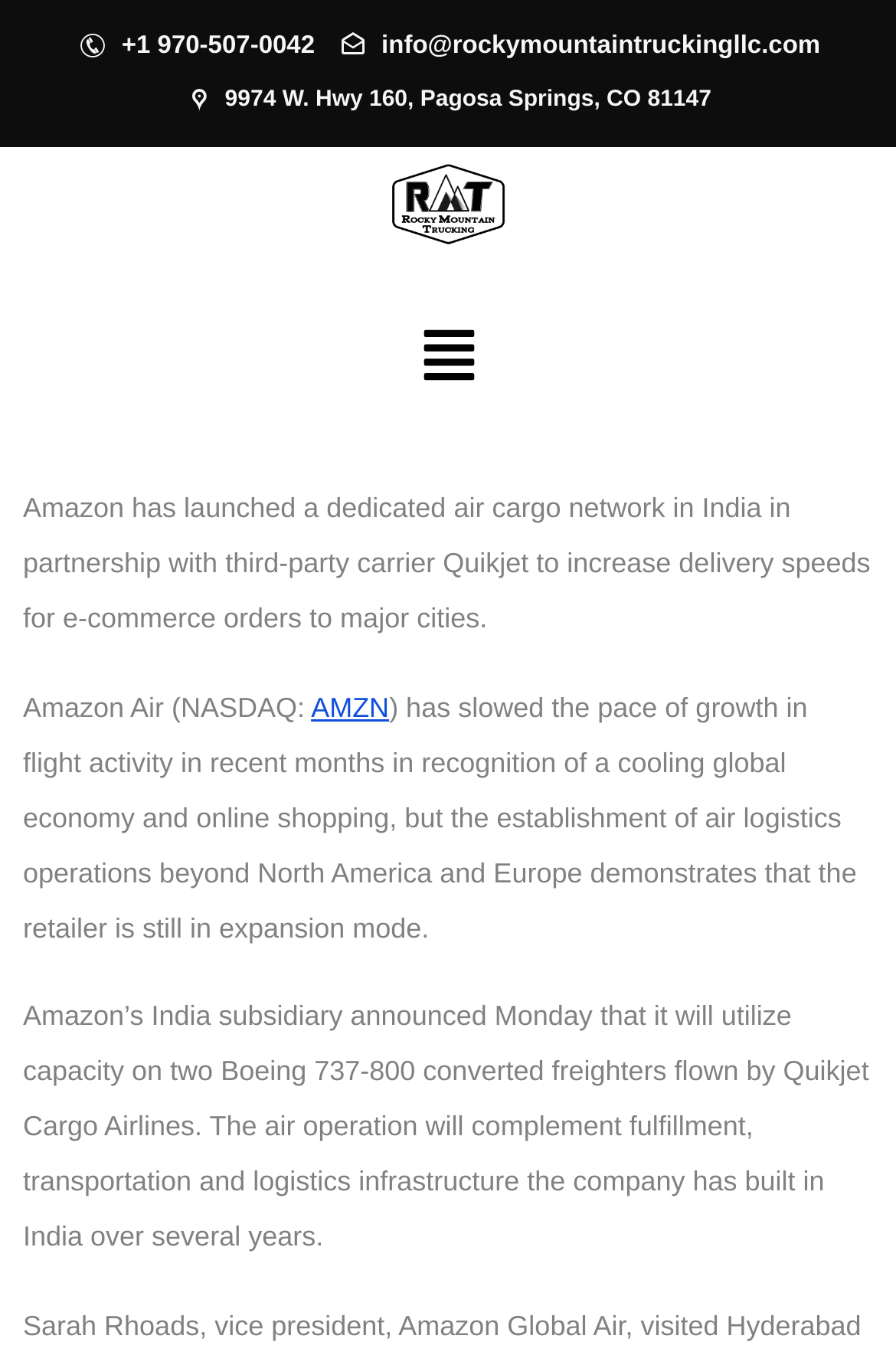Utilize the details in the image to give a detailed response to the question: What is the email address on the webpage?

I found the email address by looking at the link element with the text 'info@rockymountaintruckingllc.com' which has a bounding box coordinate of [0.374, 0.013, 0.916, 0.054].